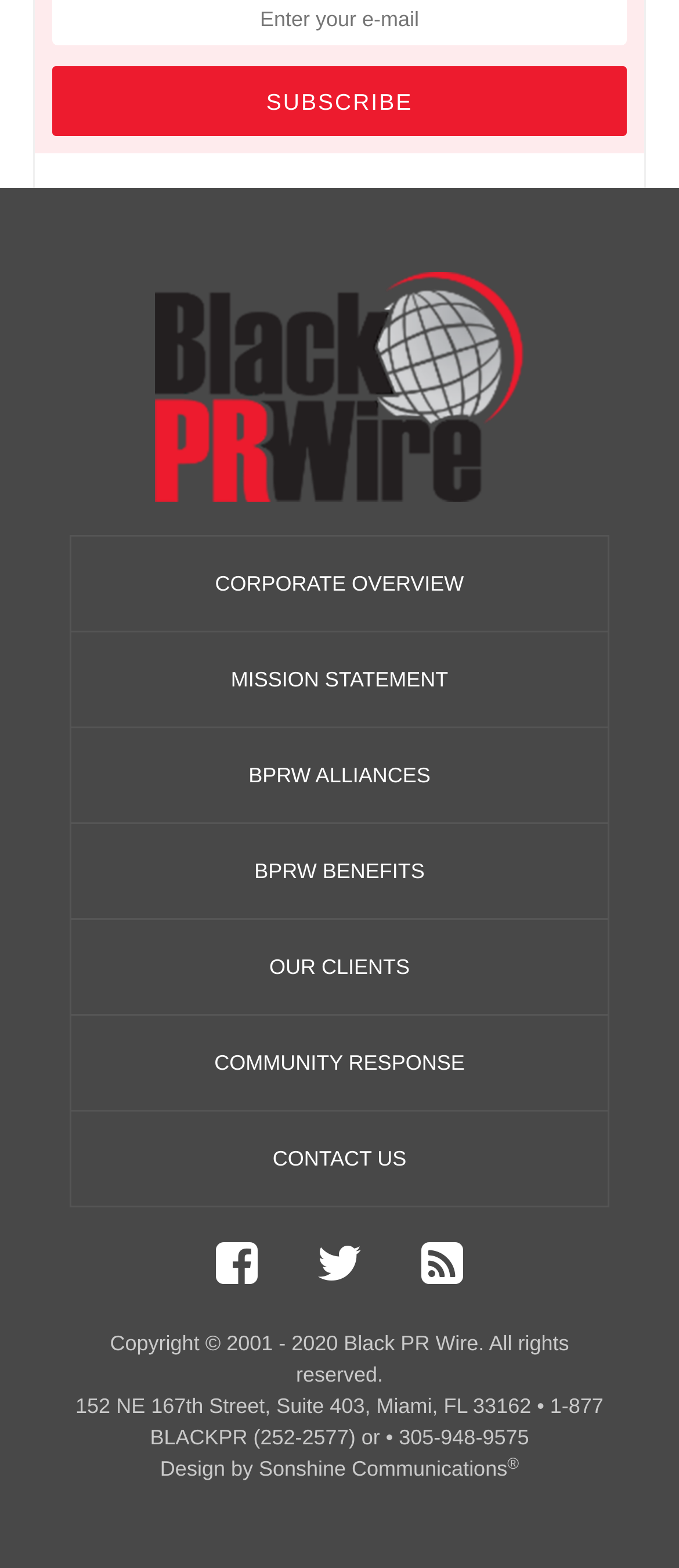What is the company's phone number?
Please give a detailed and elaborate answer to the question.

The company's phone number is provided at the bottom of the webpage as '1-877 BLACKPR (252-2577) or 305-948-9575'.